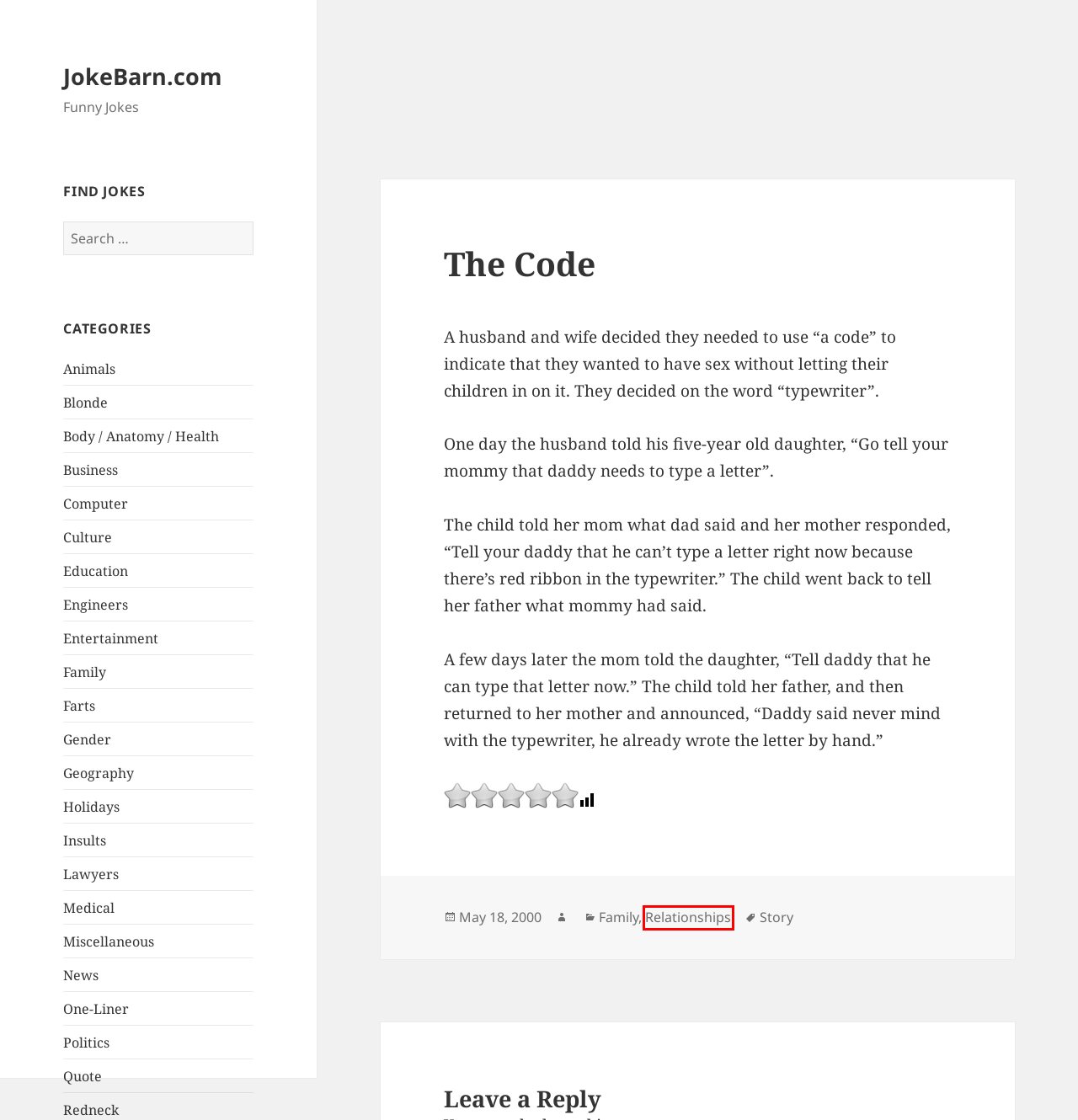A screenshot of a webpage is given with a red bounding box around a UI element. Choose the description that best matches the new webpage shown after clicking the element within the red bounding box. Here are the candidates:
A. Family – JokeBarn.com
B. Entertainment – JokeBarn.com
C. Animals – JokeBarn.com
D. One-Liner – JokeBarn.com
E. Quote – JokeBarn.com
F. Lawyers – JokeBarn.com
G. Body / Anatomy / Health – JokeBarn.com
H. Relationships – JokeBarn.com

H